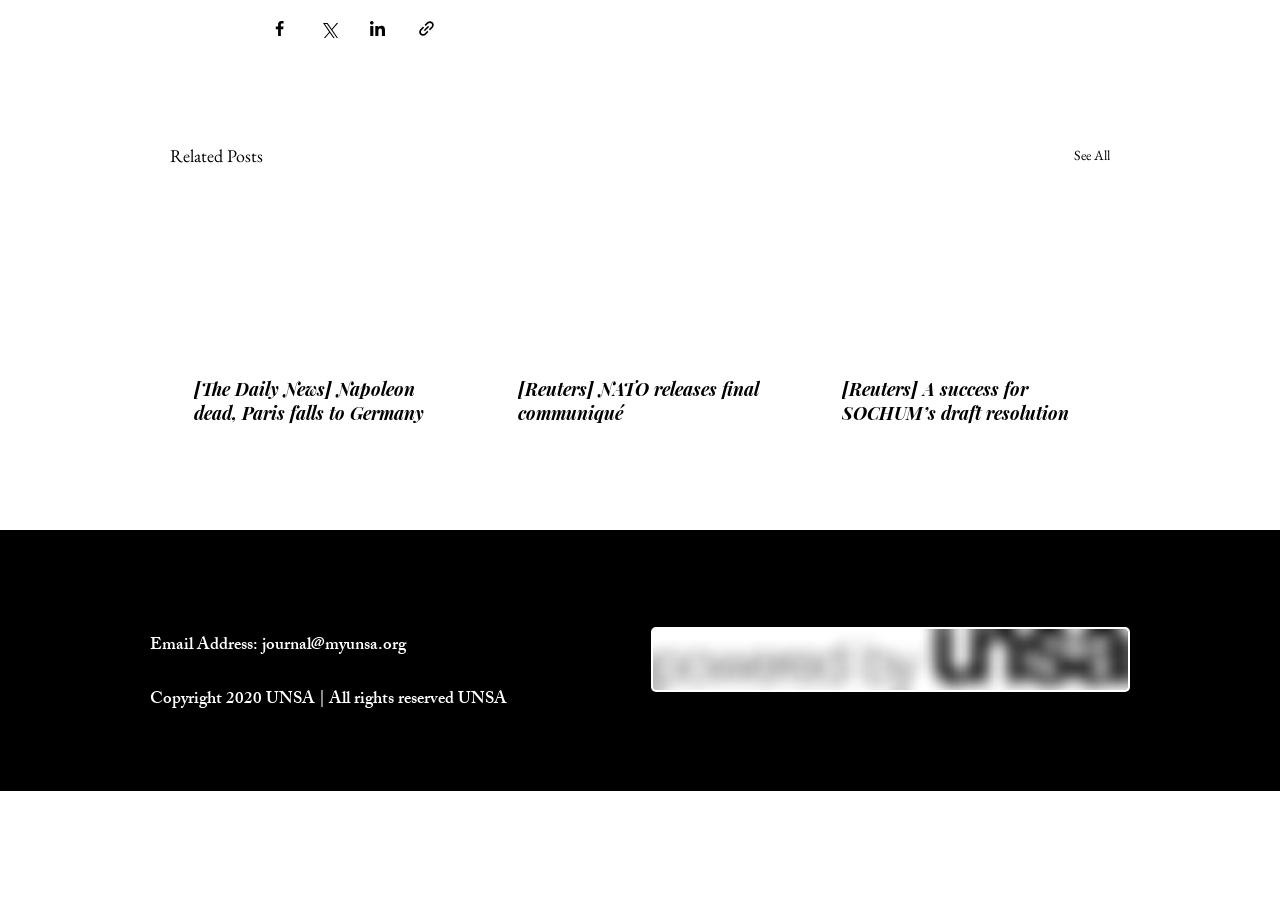Given the element description, predict the bounding box coordinates in the format (top-left x, top-left y, bottom-right x, bottom-right y), using floating point numbers between 0 and 1: [Reuters] NATO releases final communiqué

[0.405, 0.409, 0.594, 0.462]